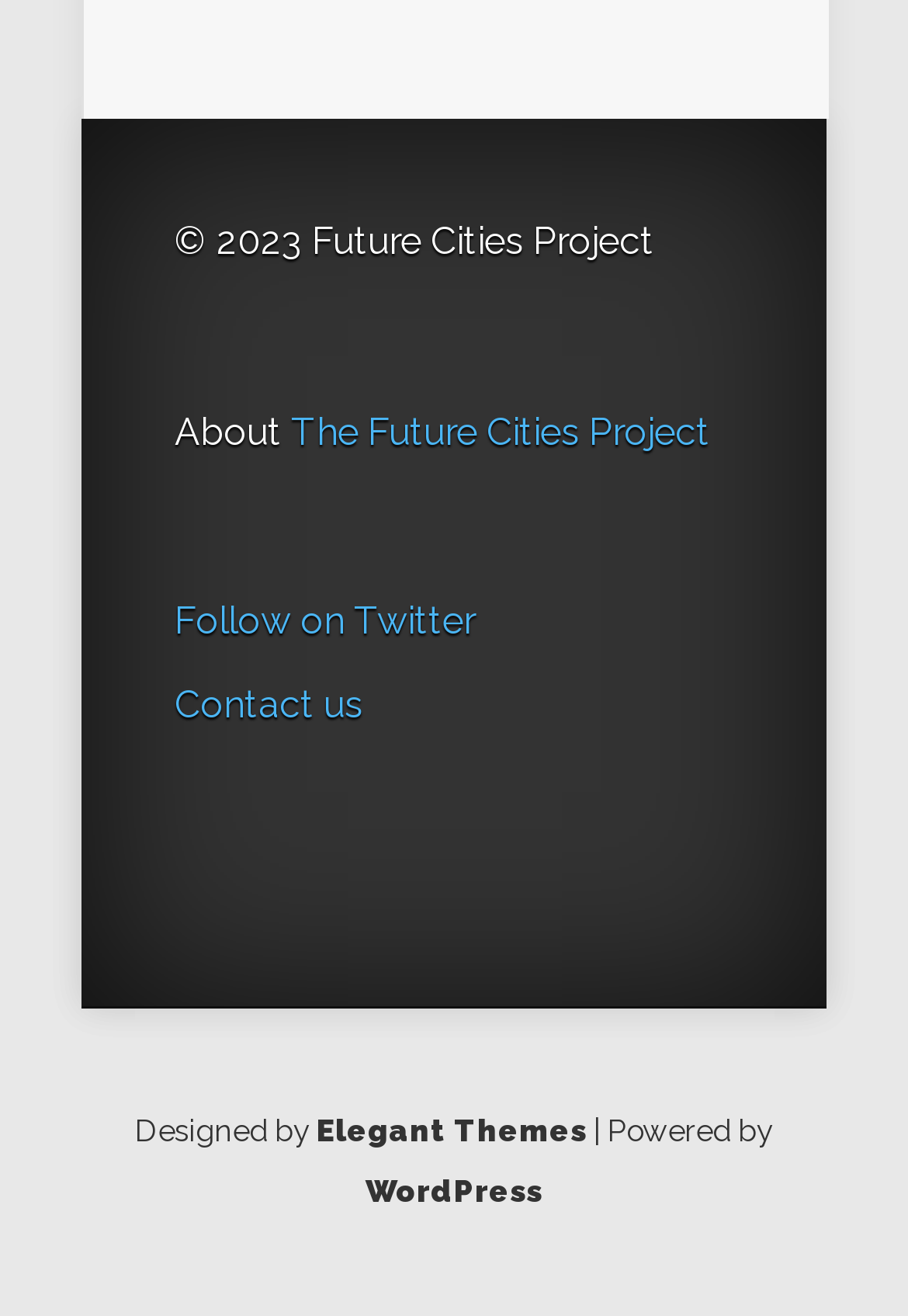What is the platform that powers this website?
Make sure to answer the question with a detailed and comprehensive explanation.

The platform that powers this website is WordPress, as indicated by the link at the bottom of the webpage.